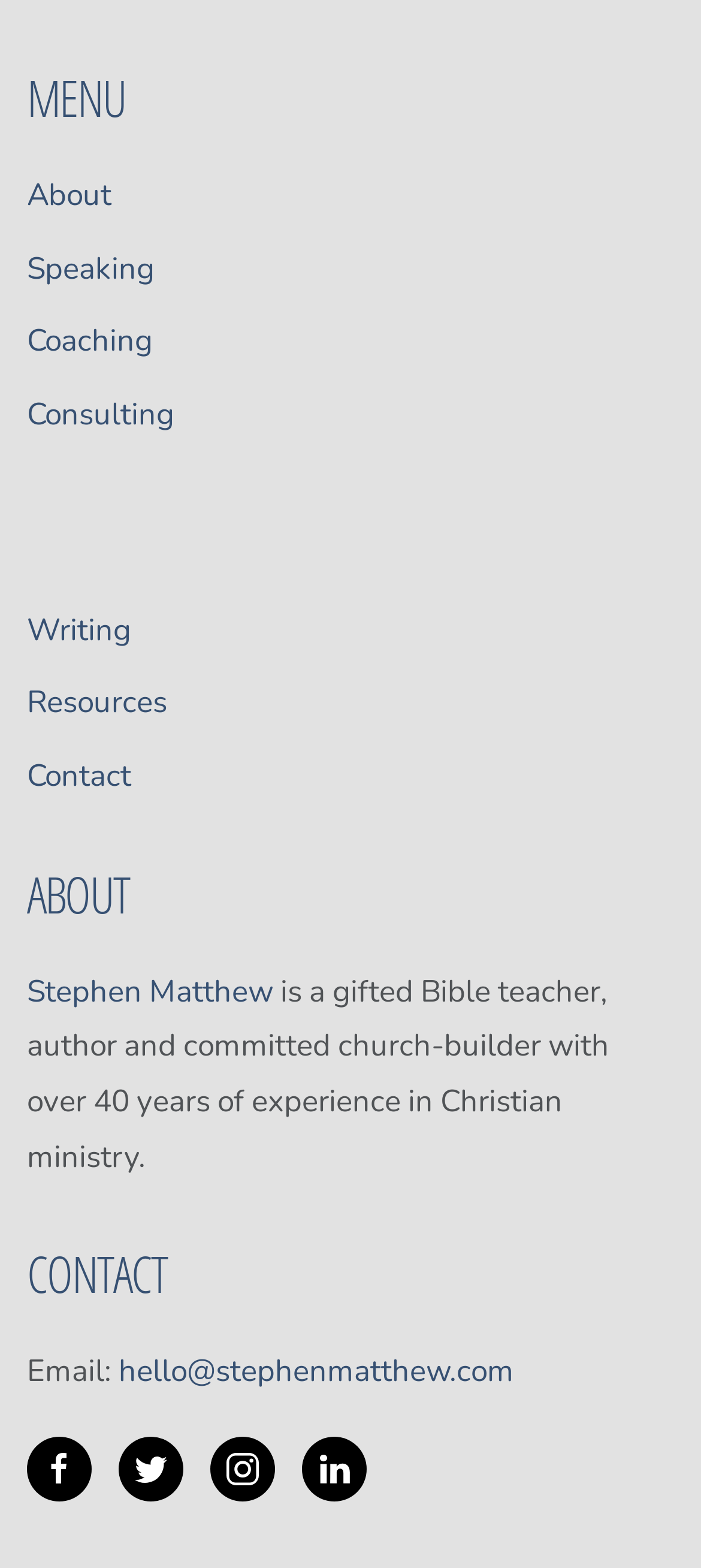From the screenshot, find the bounding box of the UI element matching this description: "Stephen Matthew". Supply the bounding box coordinates in the form [left, top, right, bottom], each a float between 0 and 1.

[0.038, 0.619, 0.39, 0.645]